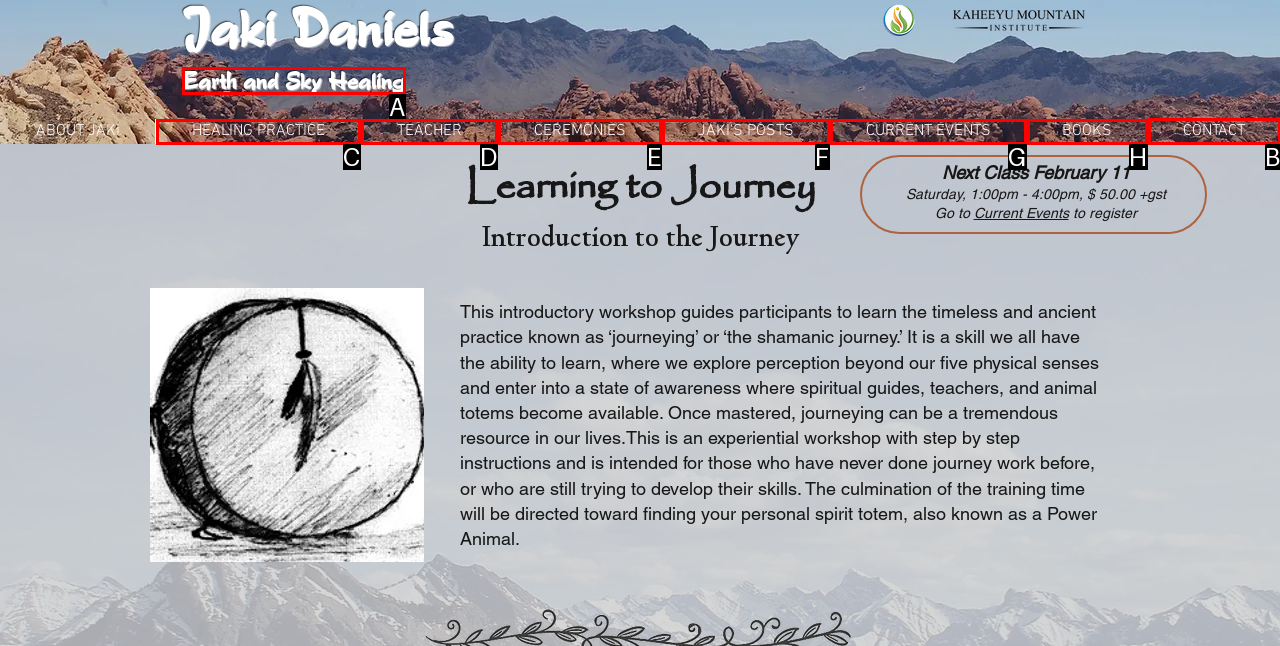Which HTML element should be clicked to complete the task: Contact Jaki? Answer with the letter of the corresponding option.

B